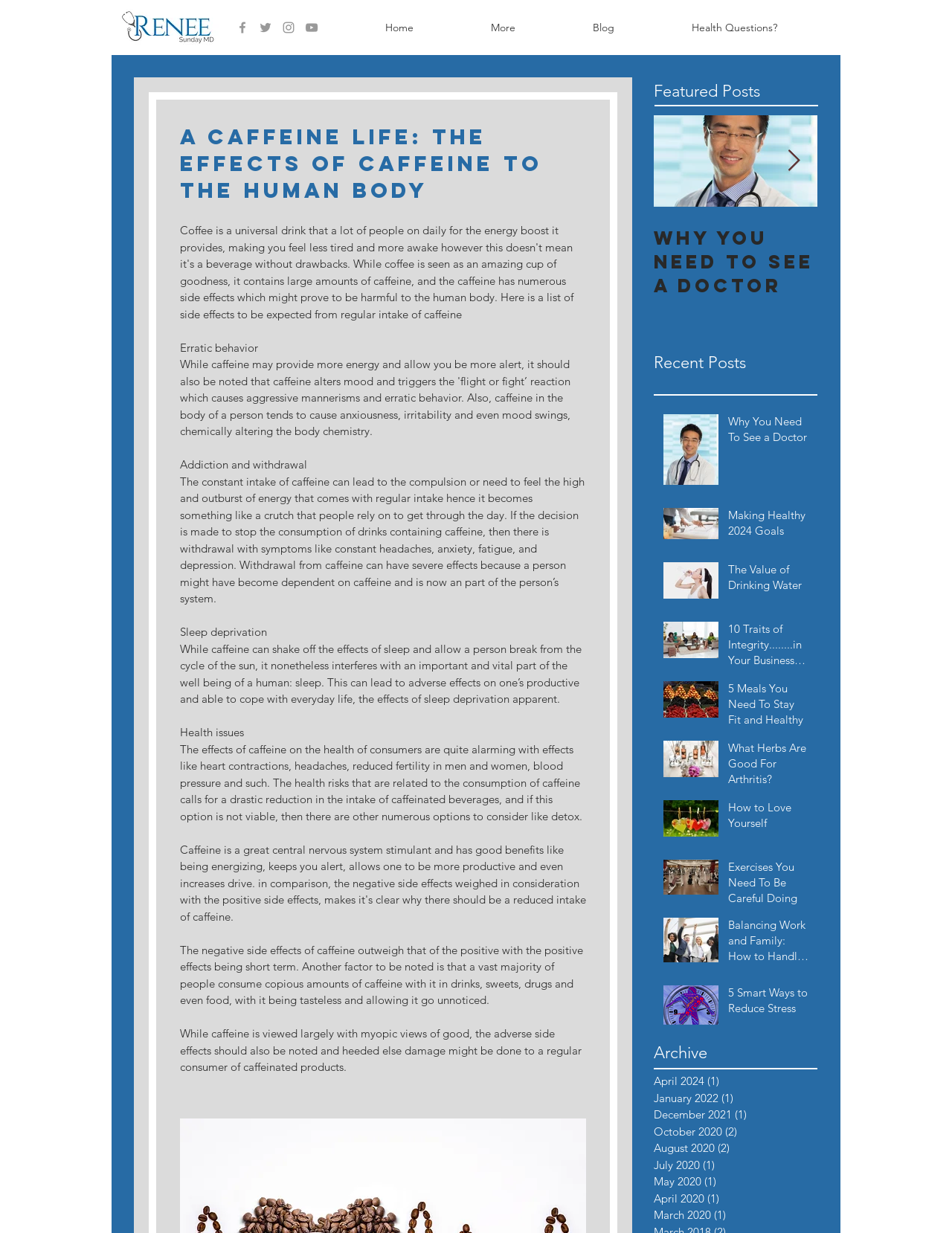Using the information shown in the image, answer the question with as much detail as possible: How many posts are available in the 'Recent Posts' section?

The number of posts in the 'Recent Posts' section can be counted by looking at the list of generic elements, each representing a post, and there are 8 posts in total.